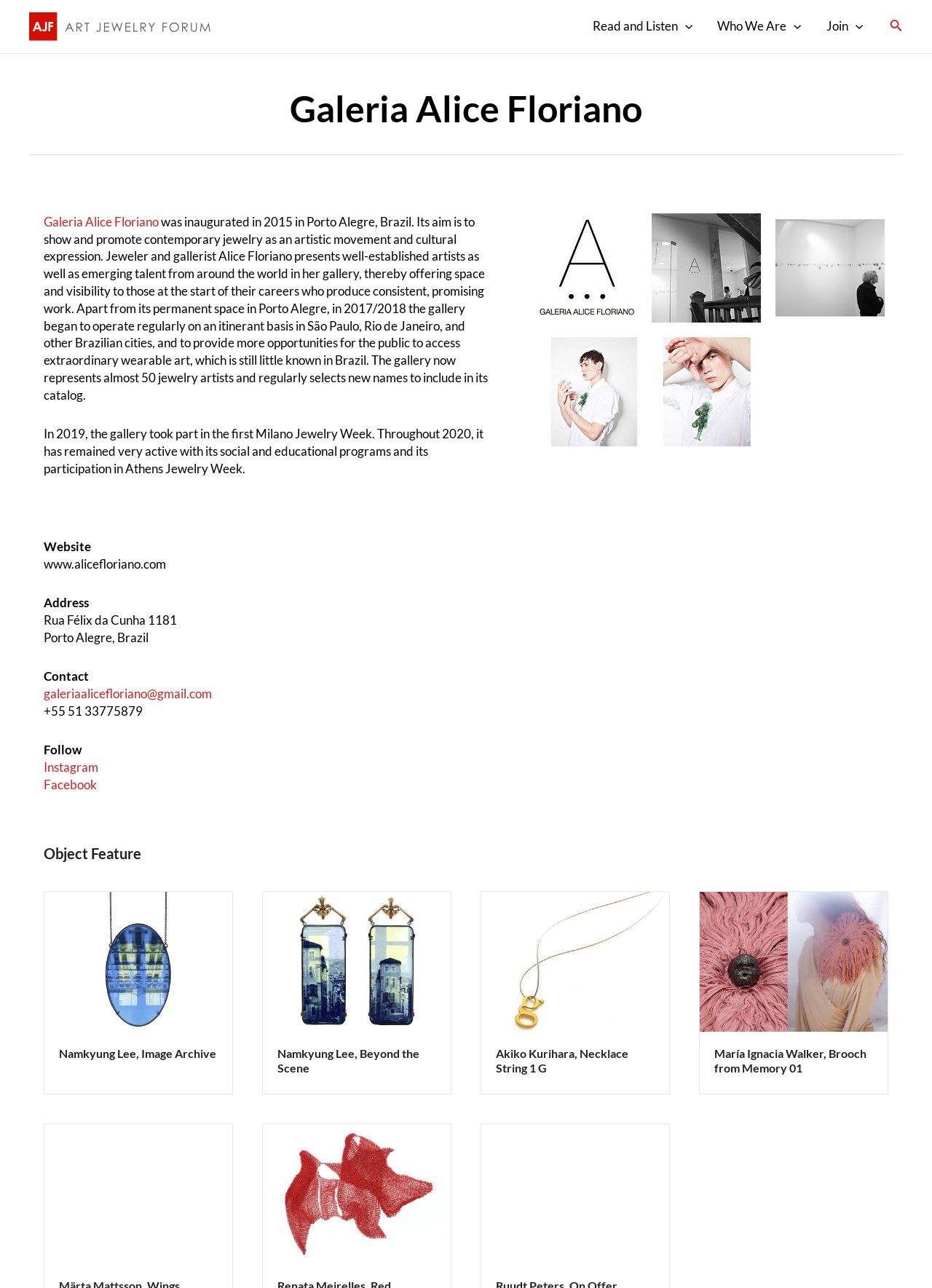What is the name of the gallery?
Look at the screenshot and respond with one word or a short phrase.

Galeria Alice Floriano